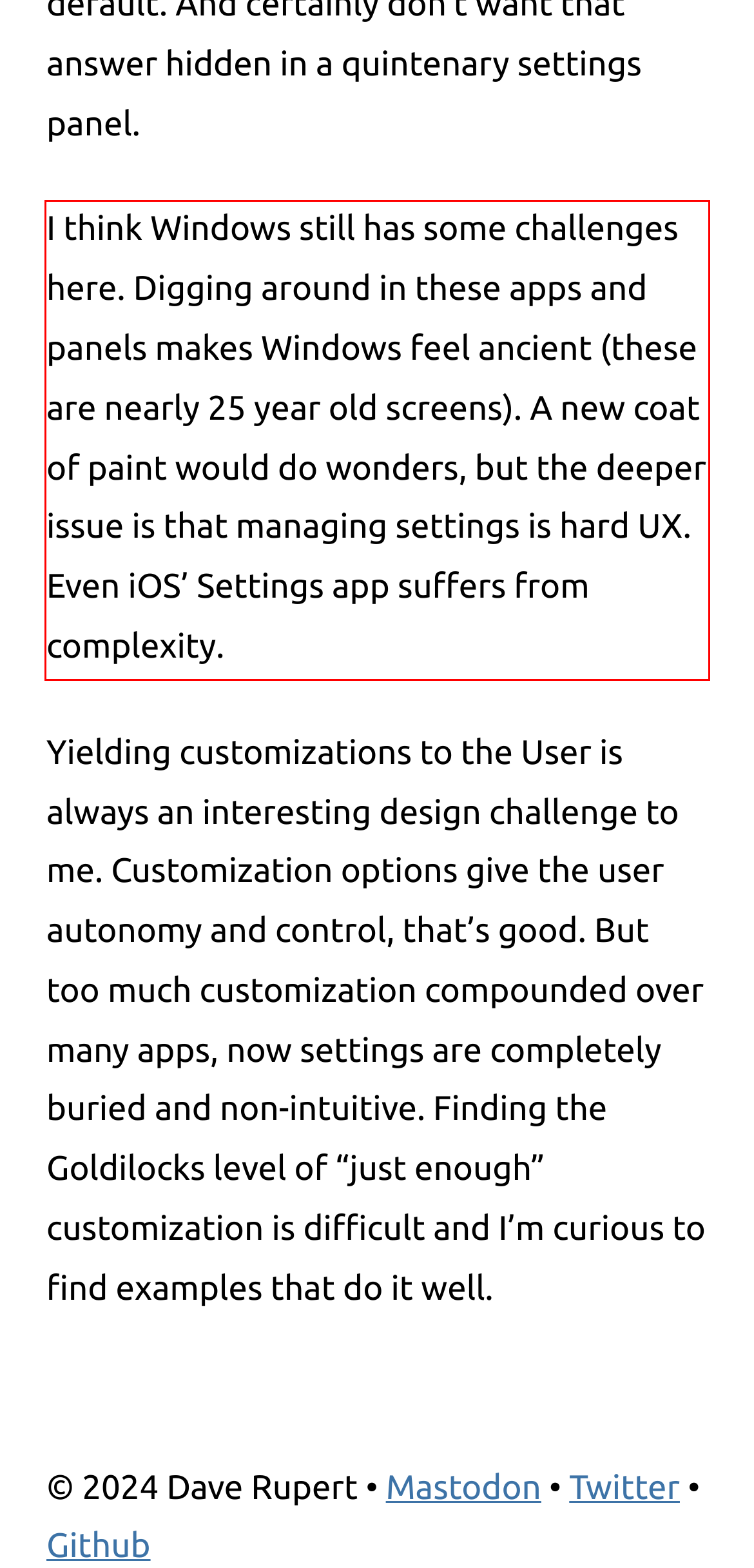Given a screenshot of a webpage with a red bounding box, please identify and retrieve the text inside the red rectangle.

I think Windows still has some challenges here. Digging around in these apps and panels makes Windows feel ancient (these are nearly 25 year old screens). A new coat of paint would do wonders, but the deeper issue is that managing settings is hard UX. Even iOS’ Settings app suffers from complexity.